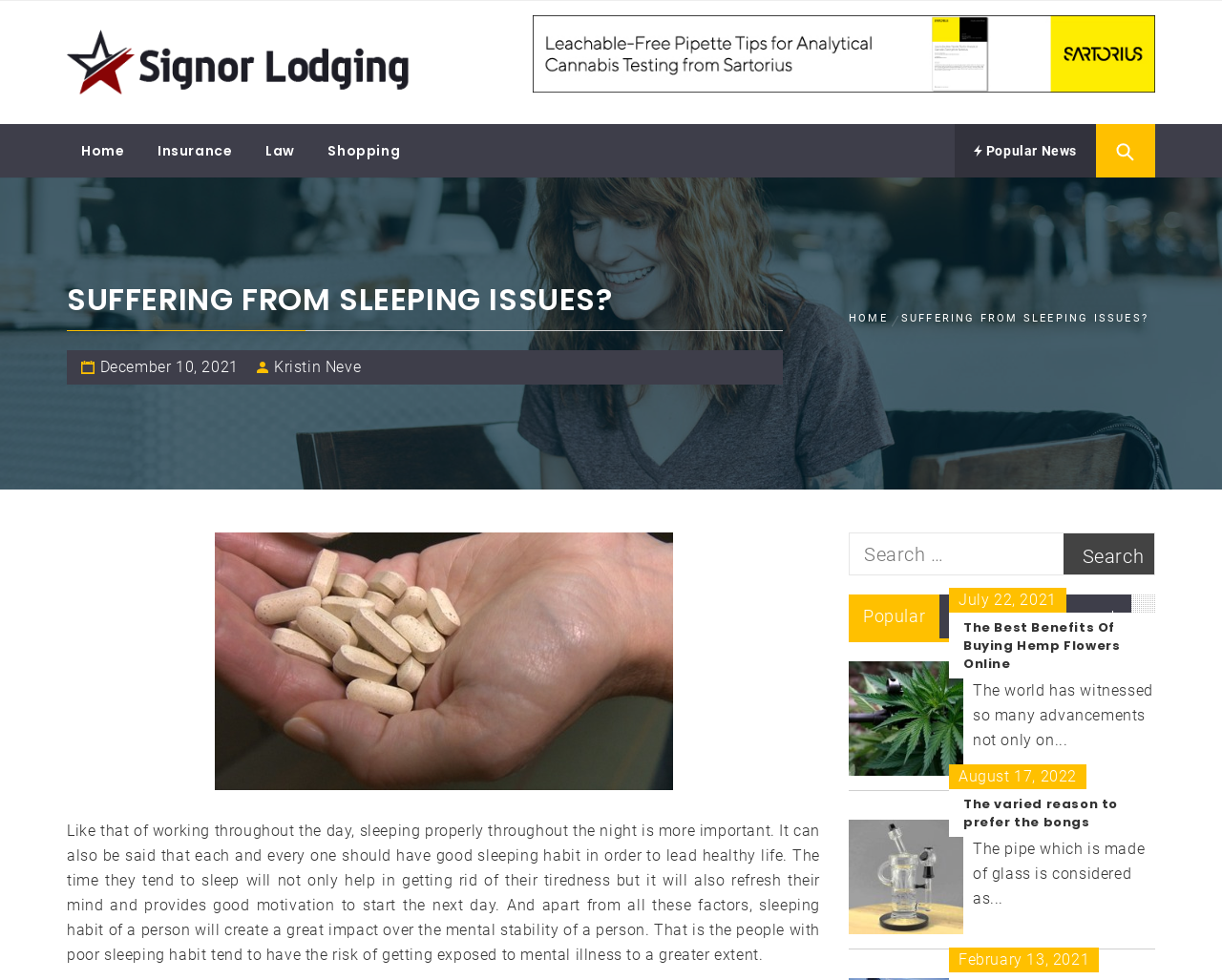What is the importance of sleeping properly?
Examine the screenshot and reply with a single word or phrase.

Good sleeping habit leads to healthy life